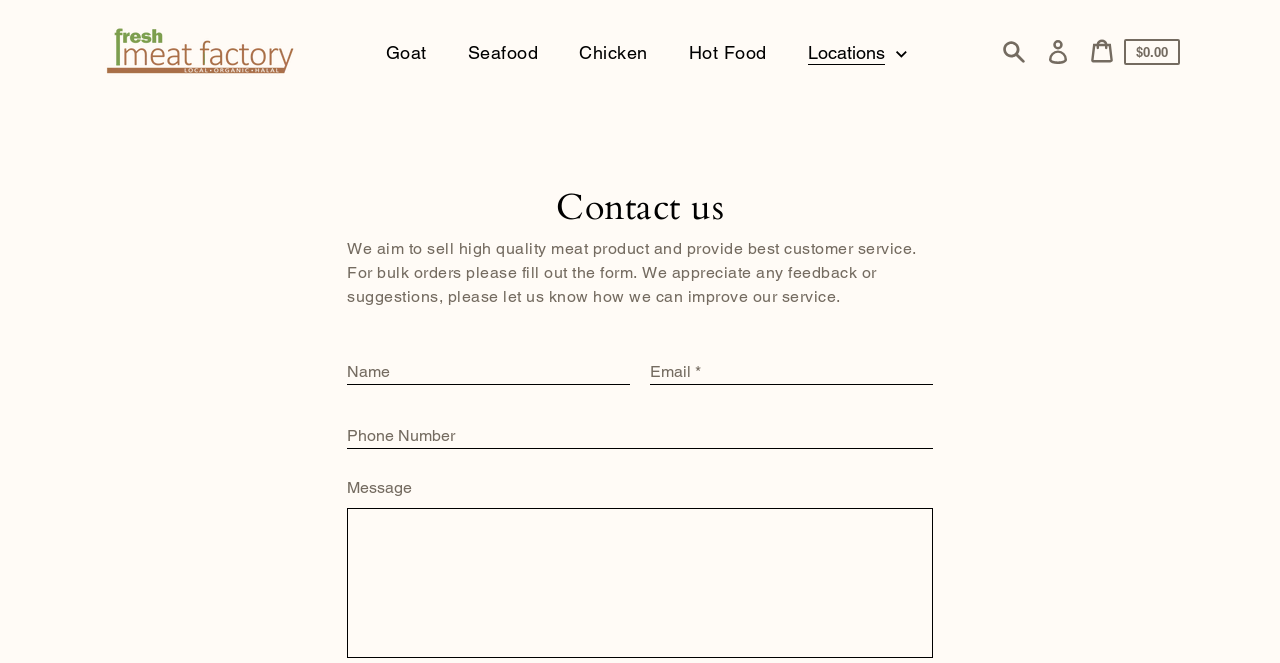Identify the bounding box coordinates of the clickable section necessary to follow the following instruction: "Fill out the Name field". The coordinates should be presented as four float numbers from 0 to 1, i.e., [left, top, right, bottom].

[0.271, 0.515, 0.492, 0.581]